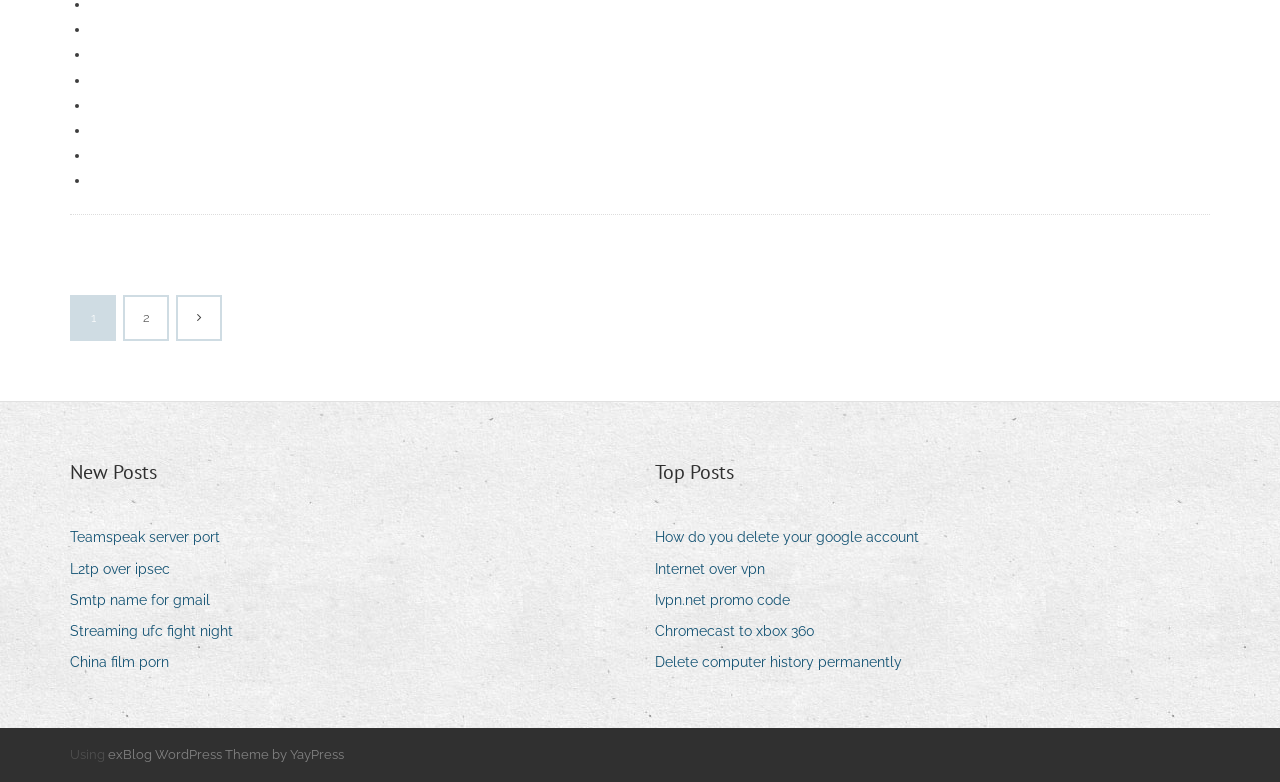What is the category of the first post?
Look at the screenshot and respond with one word or a short phrase.

New Posts